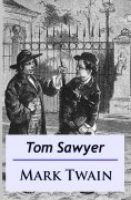Please answer the following question using a single word or phrase: 
What is the backdrop of the illustration?

a fence